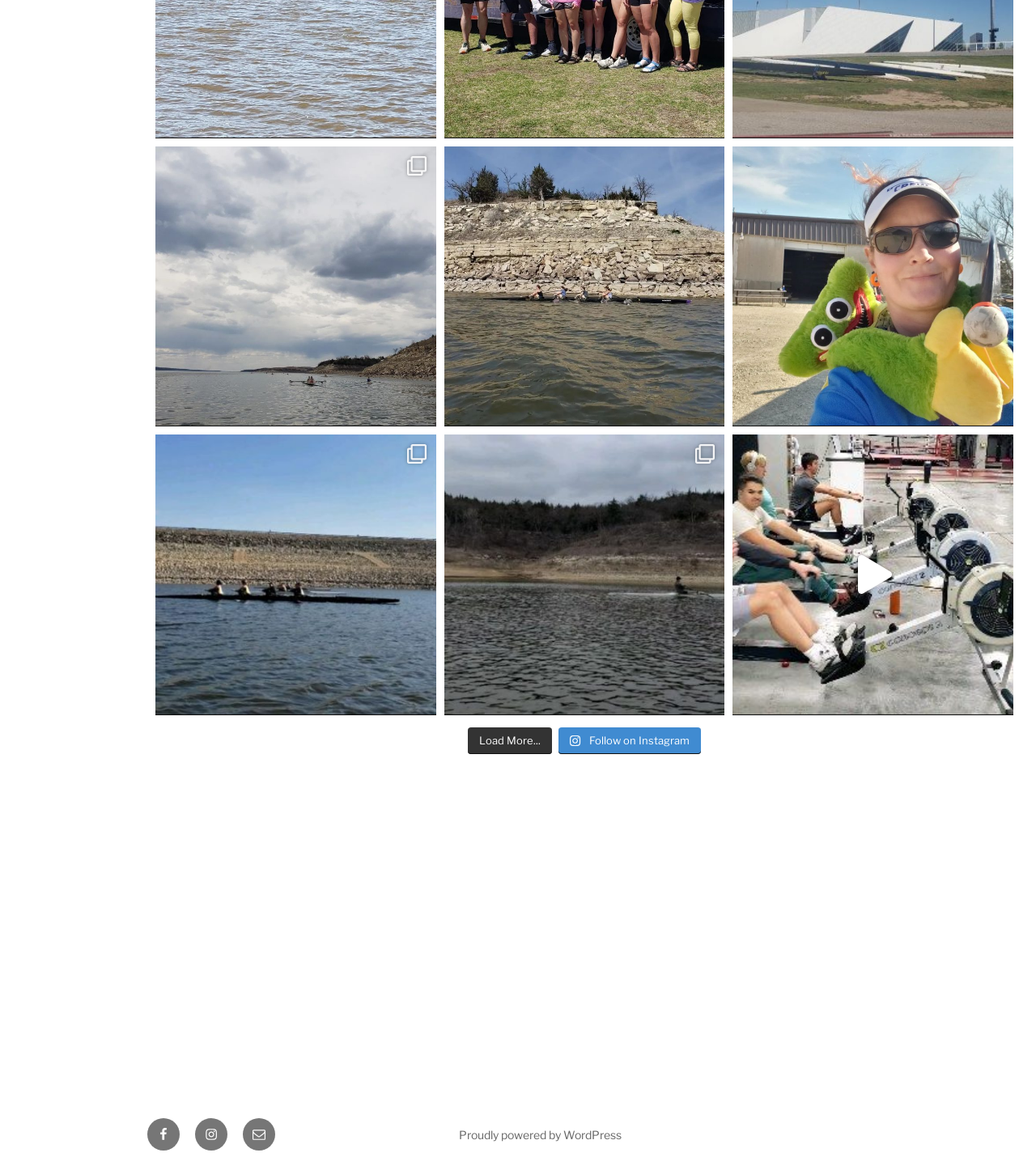Find the bounding box of the UI element described as follows: "Instagram post 17918218121876517".

[0.15, 0.37, 0.421, 0.609]